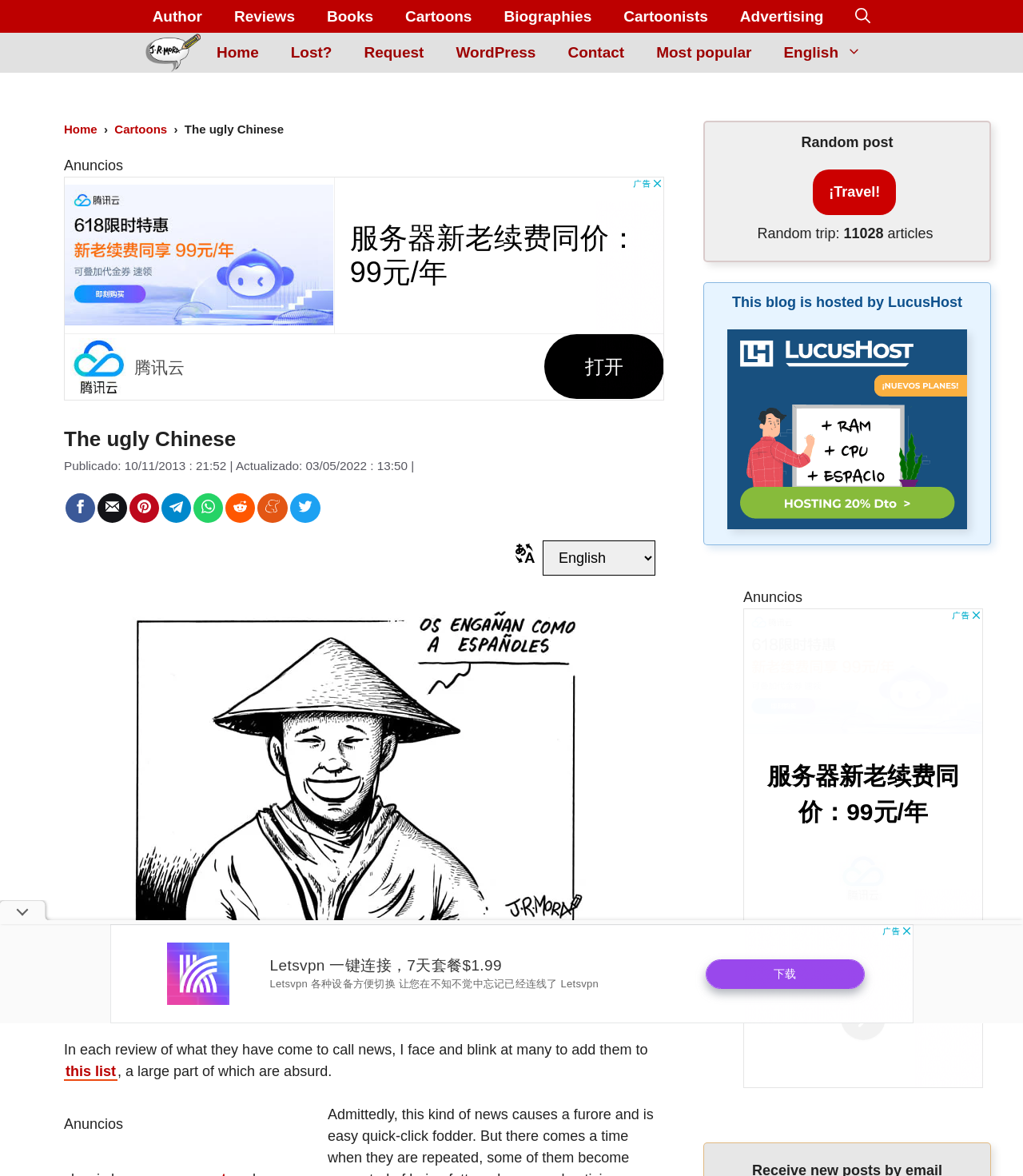Provide the bounding box coordinates for the UI element that is described by this text: "Proudly powered by WordPress". The coordinates should be in the form of four float numbers between 0 and 1: [left, top, right, bottom].

None